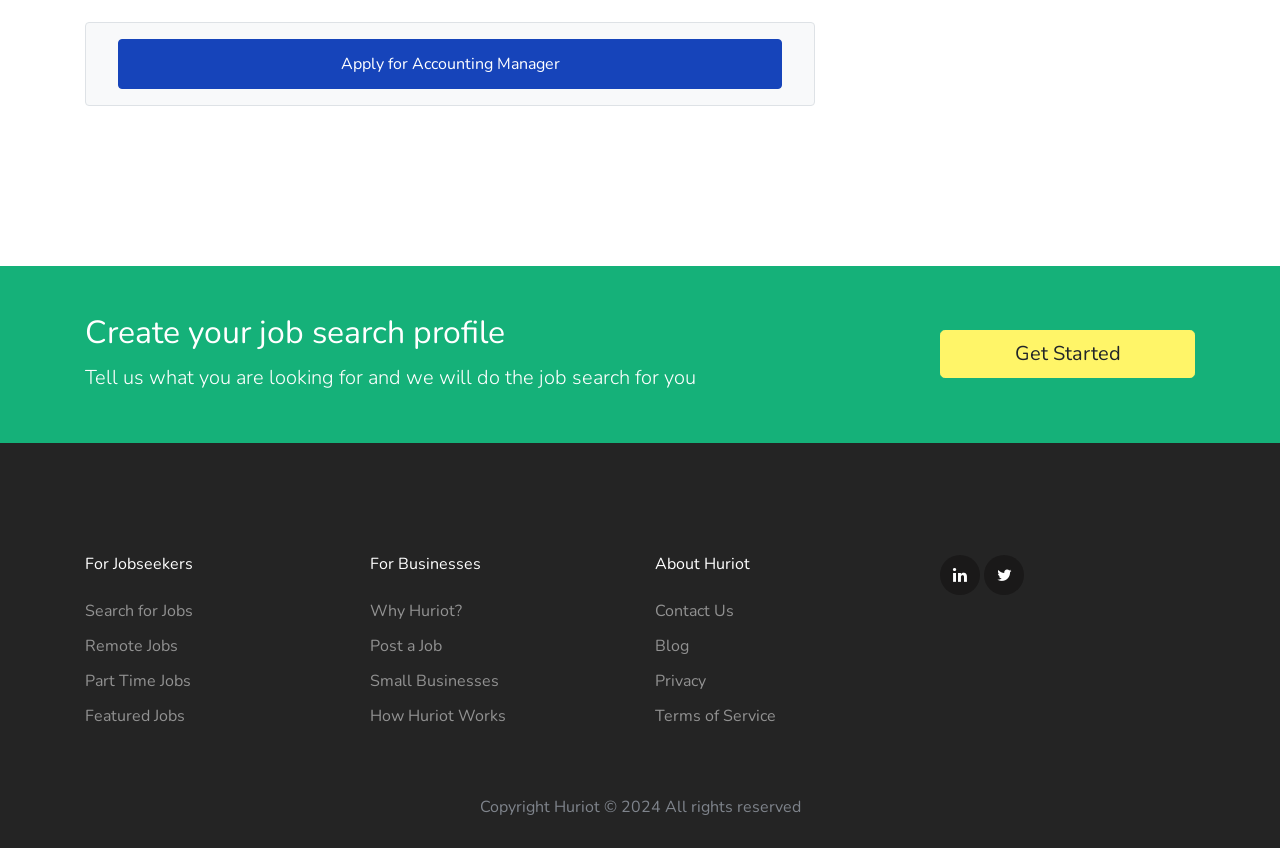What is the name of the company behind this website?
Answer the question with just one word or phrase using the image.

Huriot